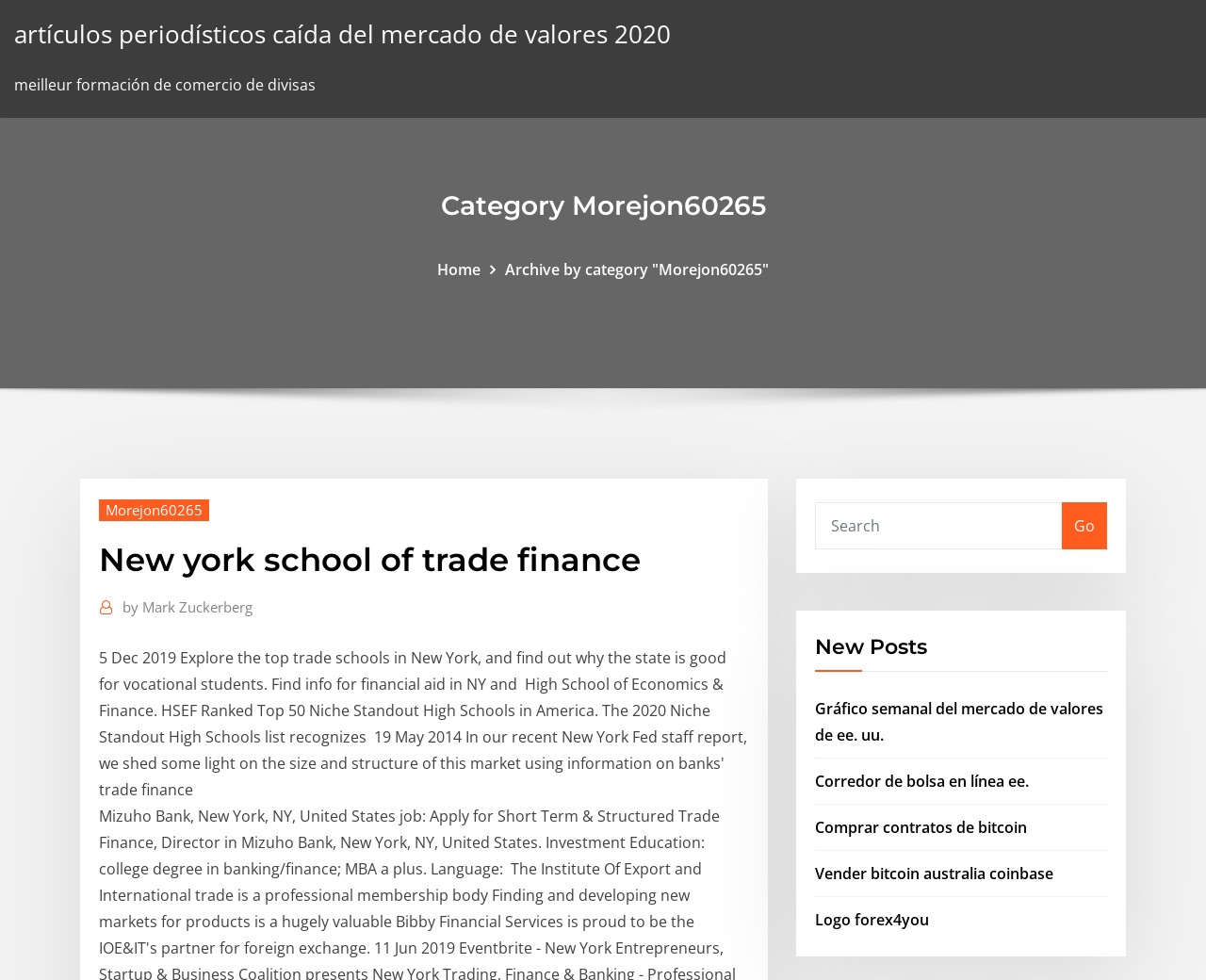Please identify the bounding box coordinates of the element's region that I should click in order to complete the following instruction: "Click the Close button". The bounding box coordinates consist of four float numbers between 0 and 1, i.e., [left, top, right, bottom].

None